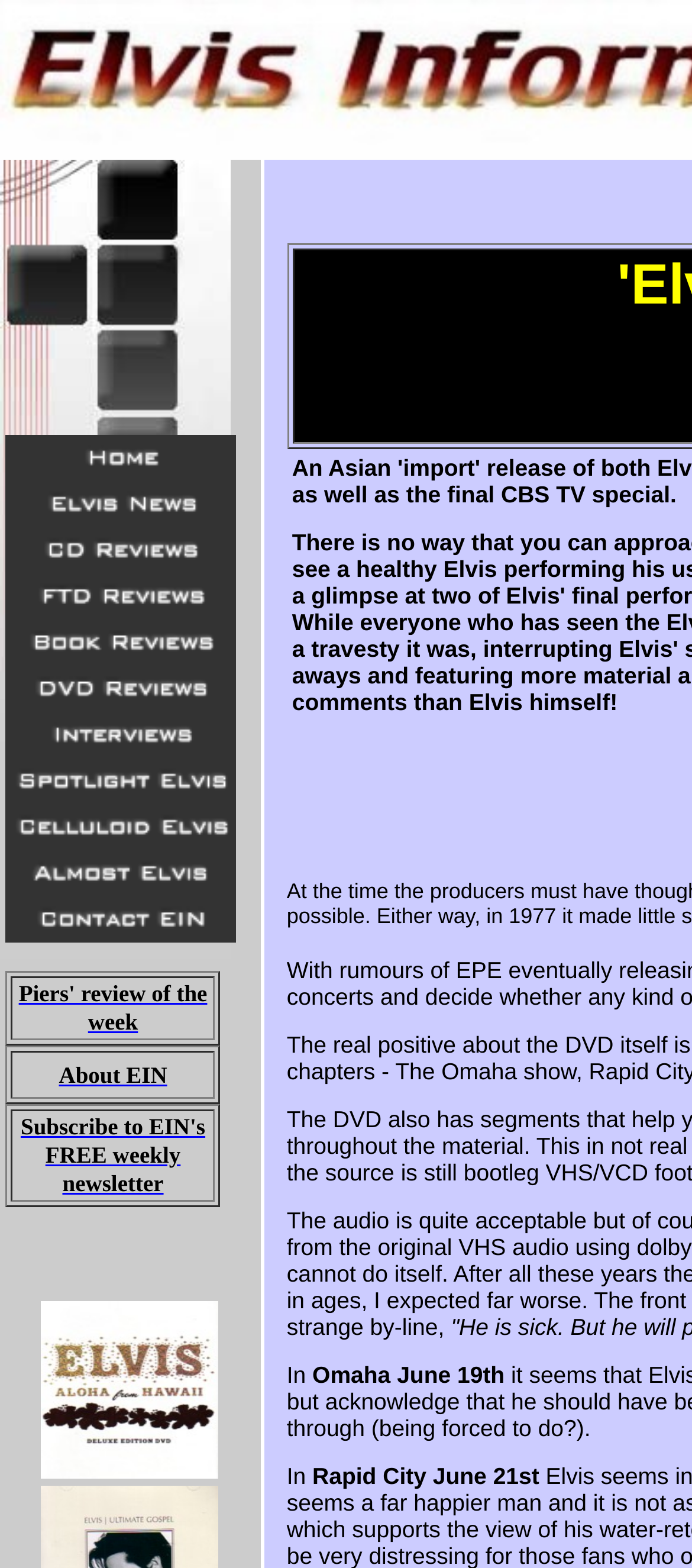Given the following UI element description: "name="Image6"", find the bounding box coordinates in the webpage screenshot.

[0.008, 0.498, 0.341, 0.517]